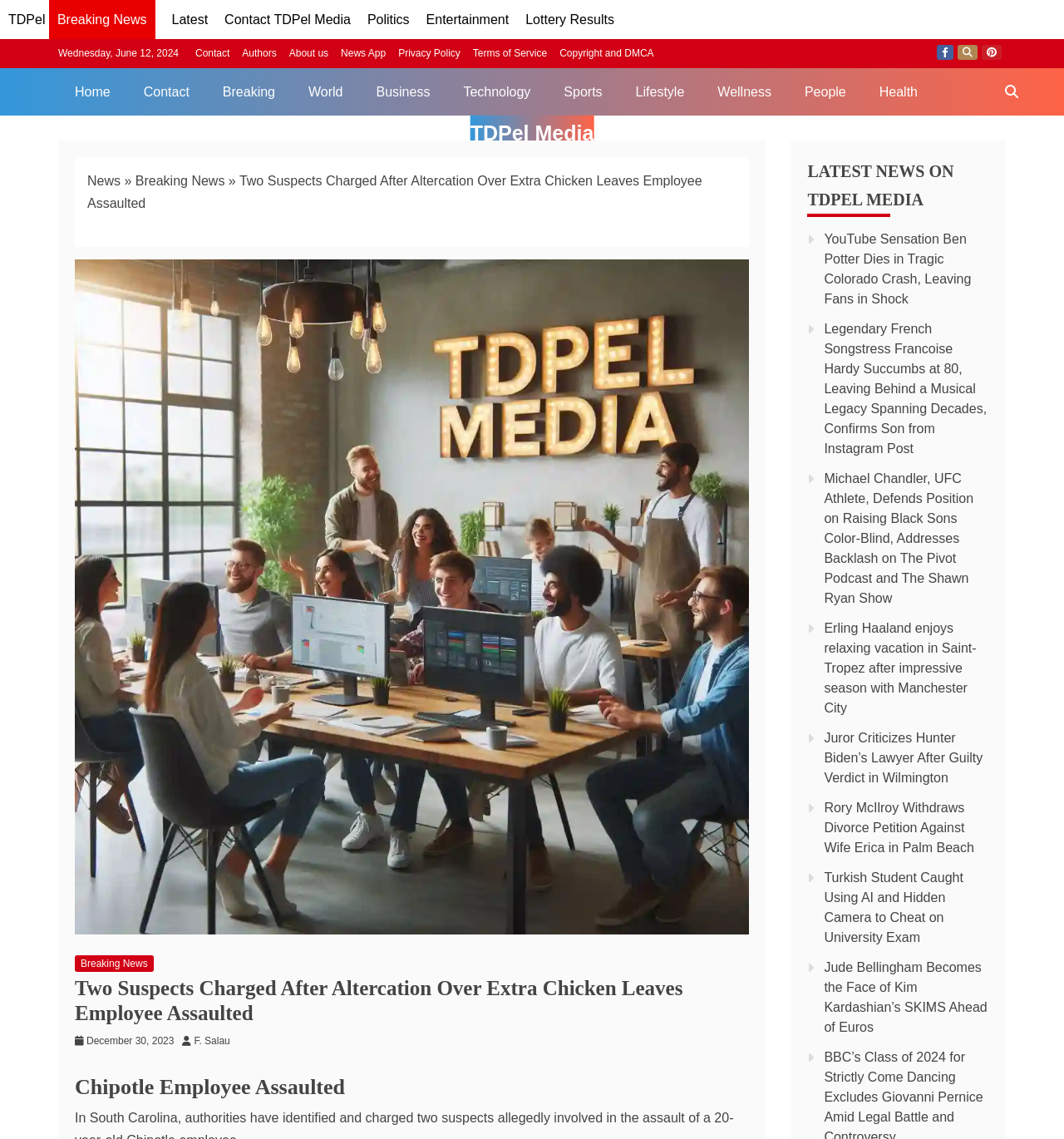Determine the bounding box coordinates of the area to click in order to meet this instruction: "Read the latest news on 'YouTube Sensation Ben Potter Dies in Tragic Colorado Crash'".

[0.775, 0.203, 0.913, 0.268]